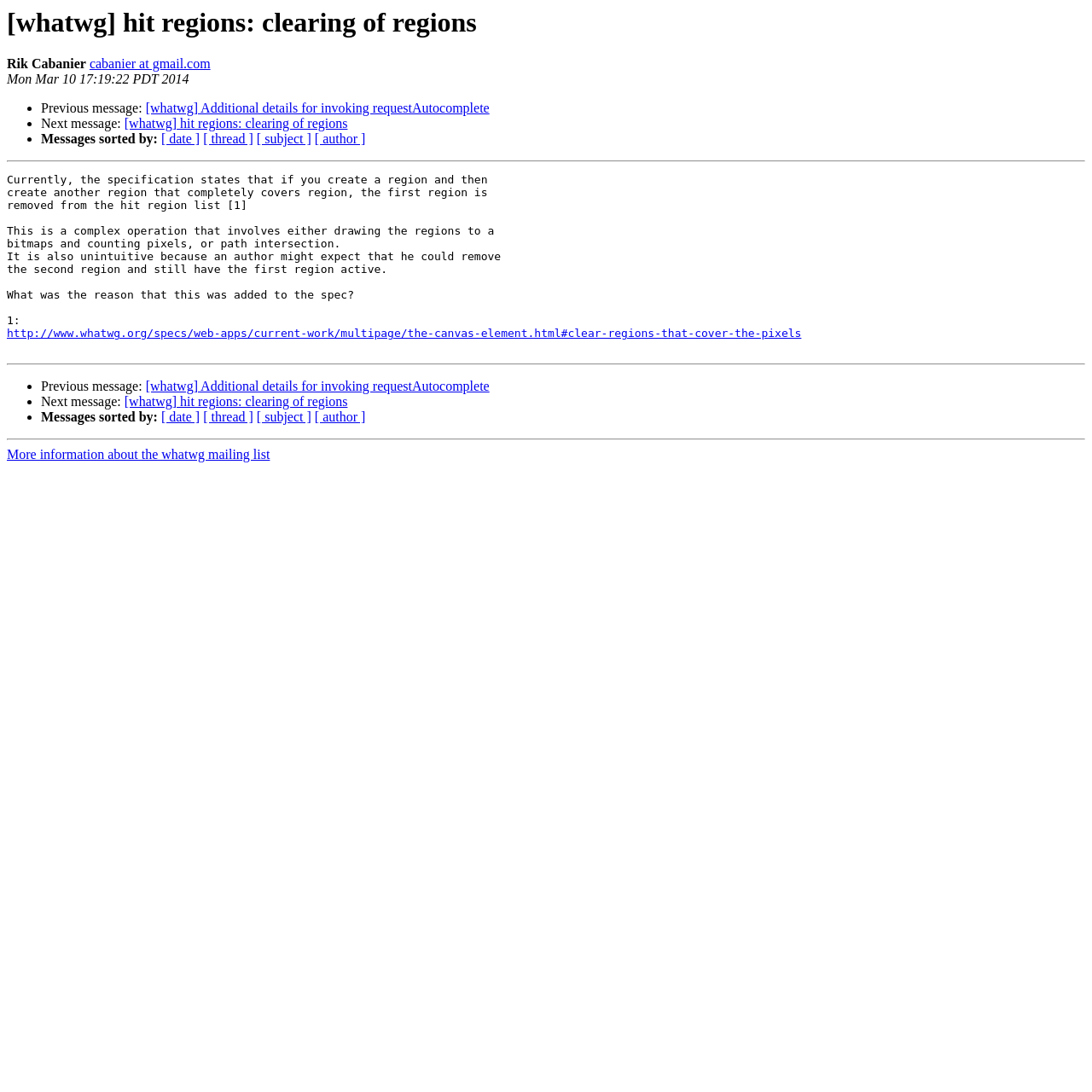Indicate the bounding box coordinates of the element that needs to be clicked to satisfy the following instruction: "Check the specification of clear regions that cover the pixels". The coordinates should be four float numbers between 0 and 1, i.e., [left, top, right, bottom].

[0.006, 0.3, 0.734, 0.311]